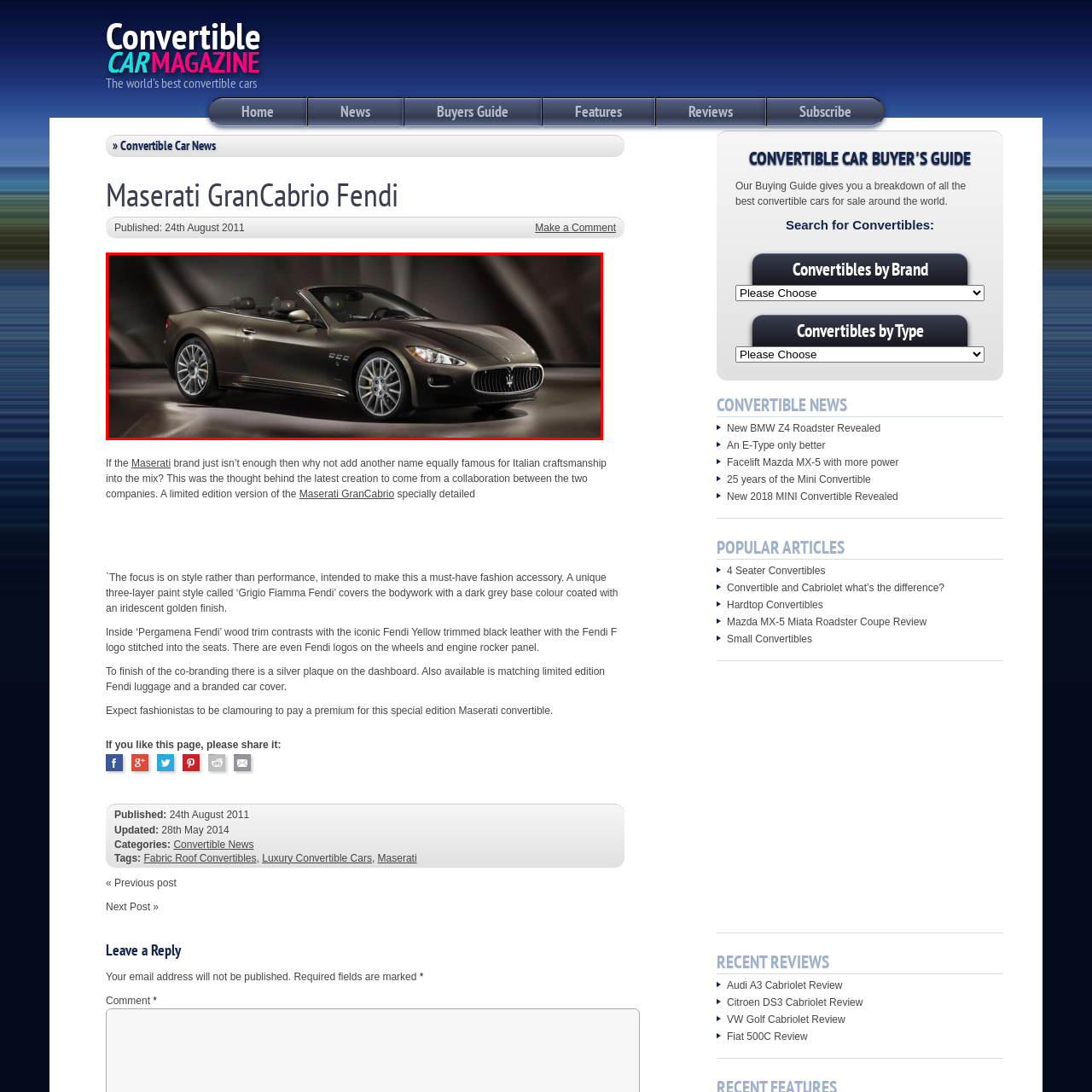Focus on the section marked by the red bounding box and reply with a single word or phrase: What is the material used for the wood trim?

Pergamena Fendi